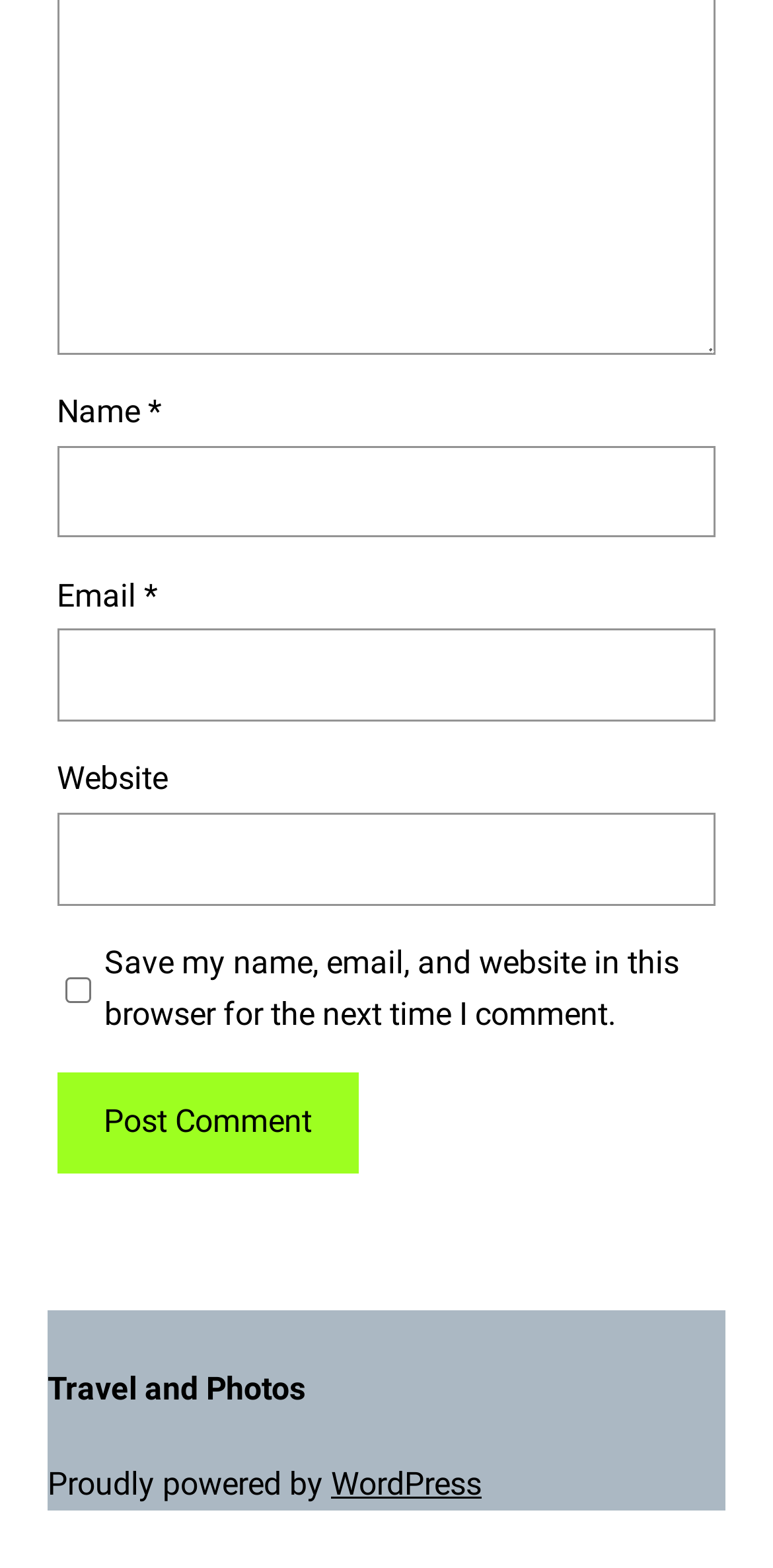What is the first field to fill in the comment form?
Offer a detailed and full explanation in response to the question.

The first field to fill in the comment form is 'Name' because the StaticText element with the text 'Name' is located above the textbox element with the placeholder 'Name *', indicating that it is the first field to fill in.